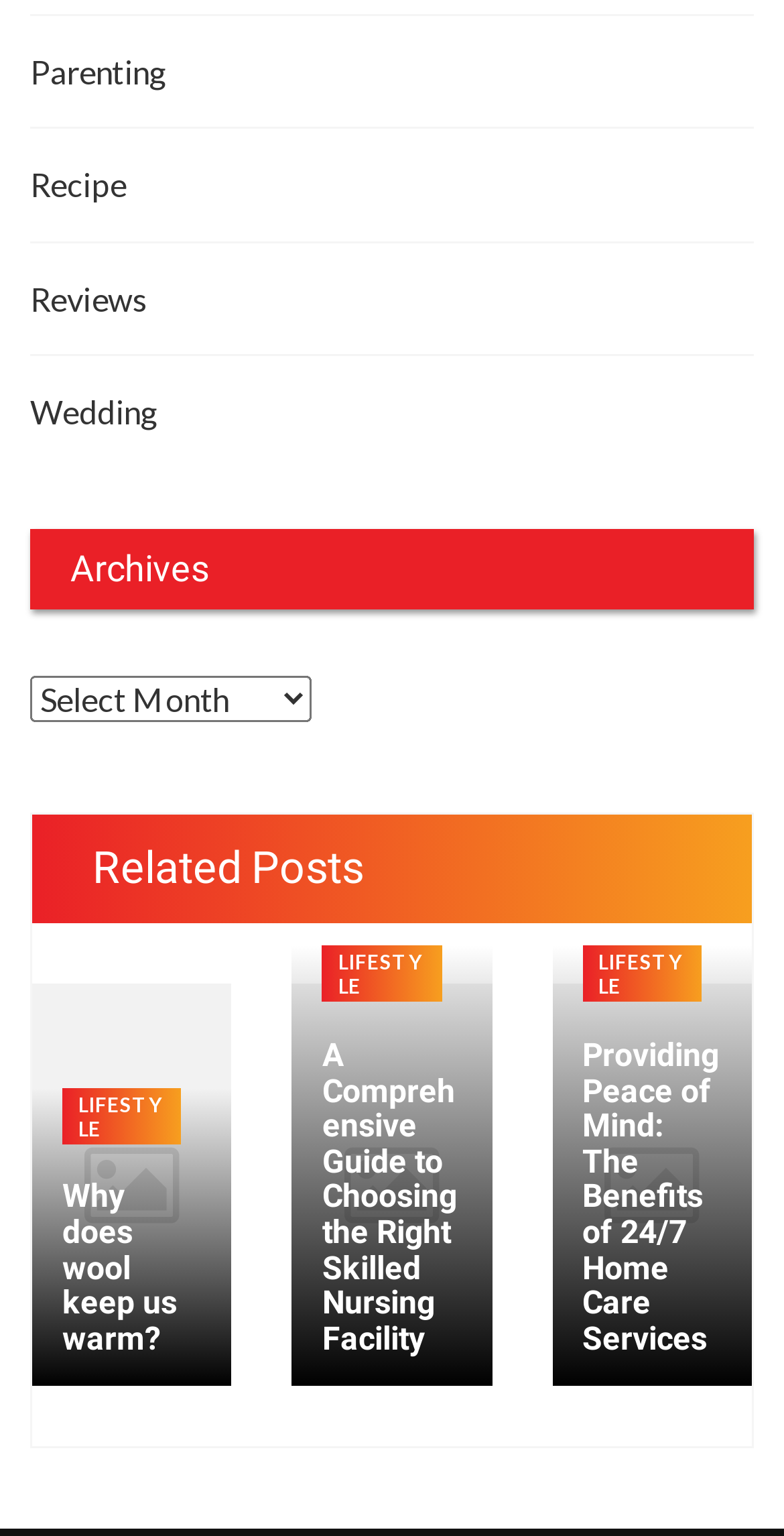Ascertain the bounding box coordinates for the UI element detailed here: "Parenting". The coordinates should be provided as [left, top, right, bottom] with each value being a float between 0 and 1.

[0.038, 0.029, 0.777, 0.063]